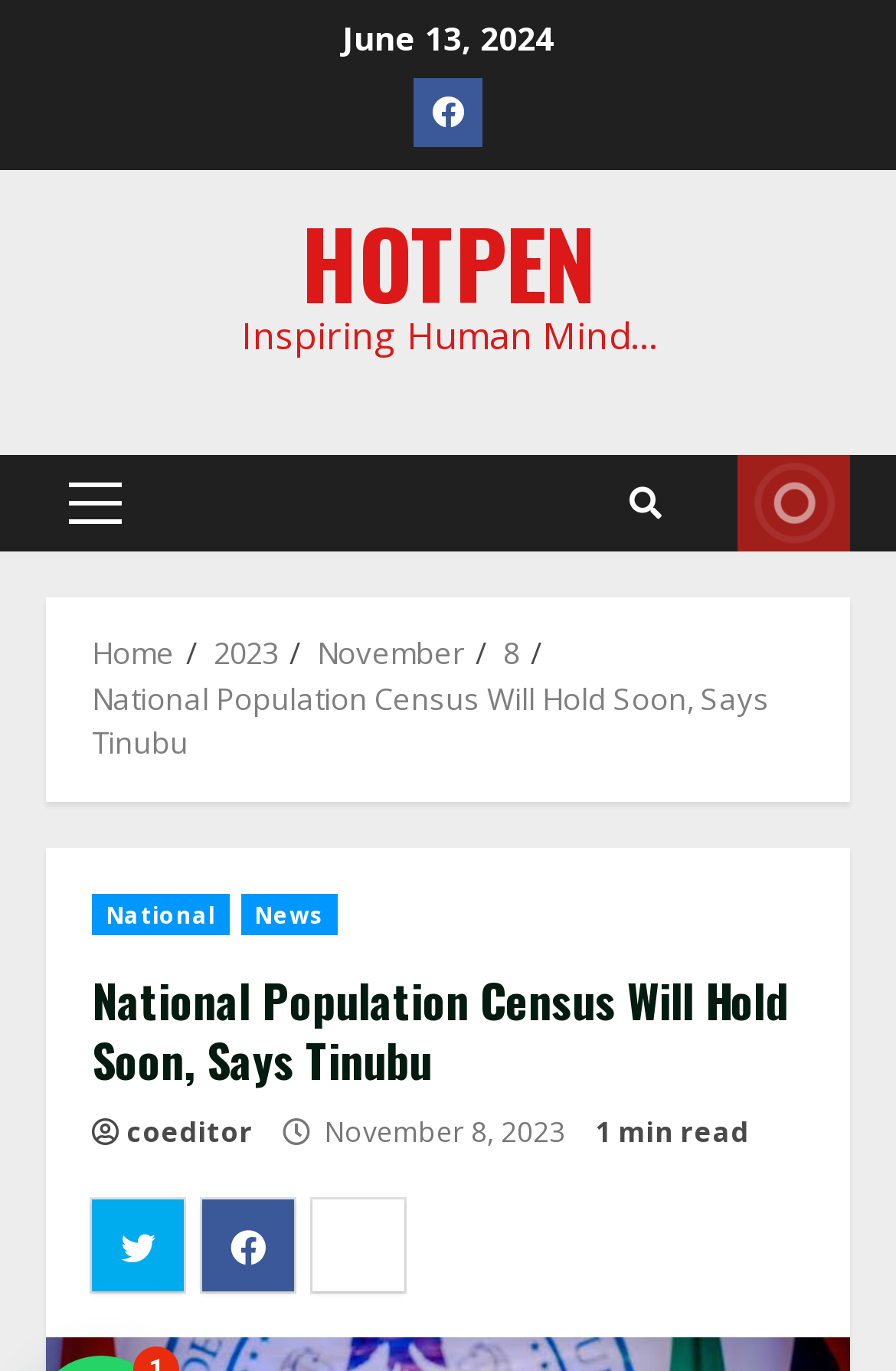Identify the bounding box coordinates of the element that should be clicked to fulfill this task: "Check LIVE". The coordinates should be provided as four float numbers between 0 and 1, i.e., [left, top, right, bottom].

[0.823, 0.332, 0.949, 0.402]